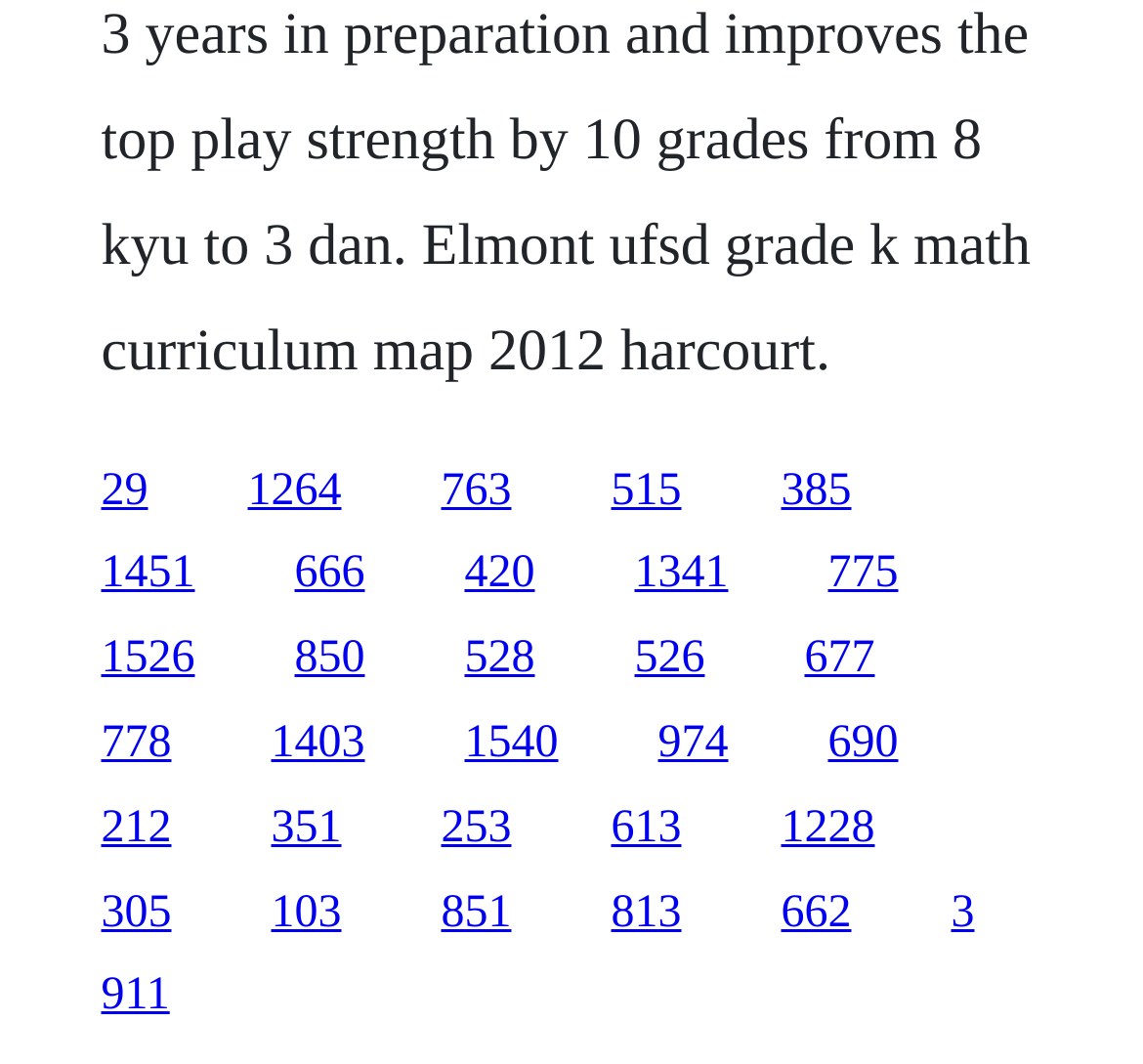Pinpoint the bounding box coordinates of the clickable element to carry out the following instruction: "follow the third link."

[0.386, 0.437, 0.447, 0.484]